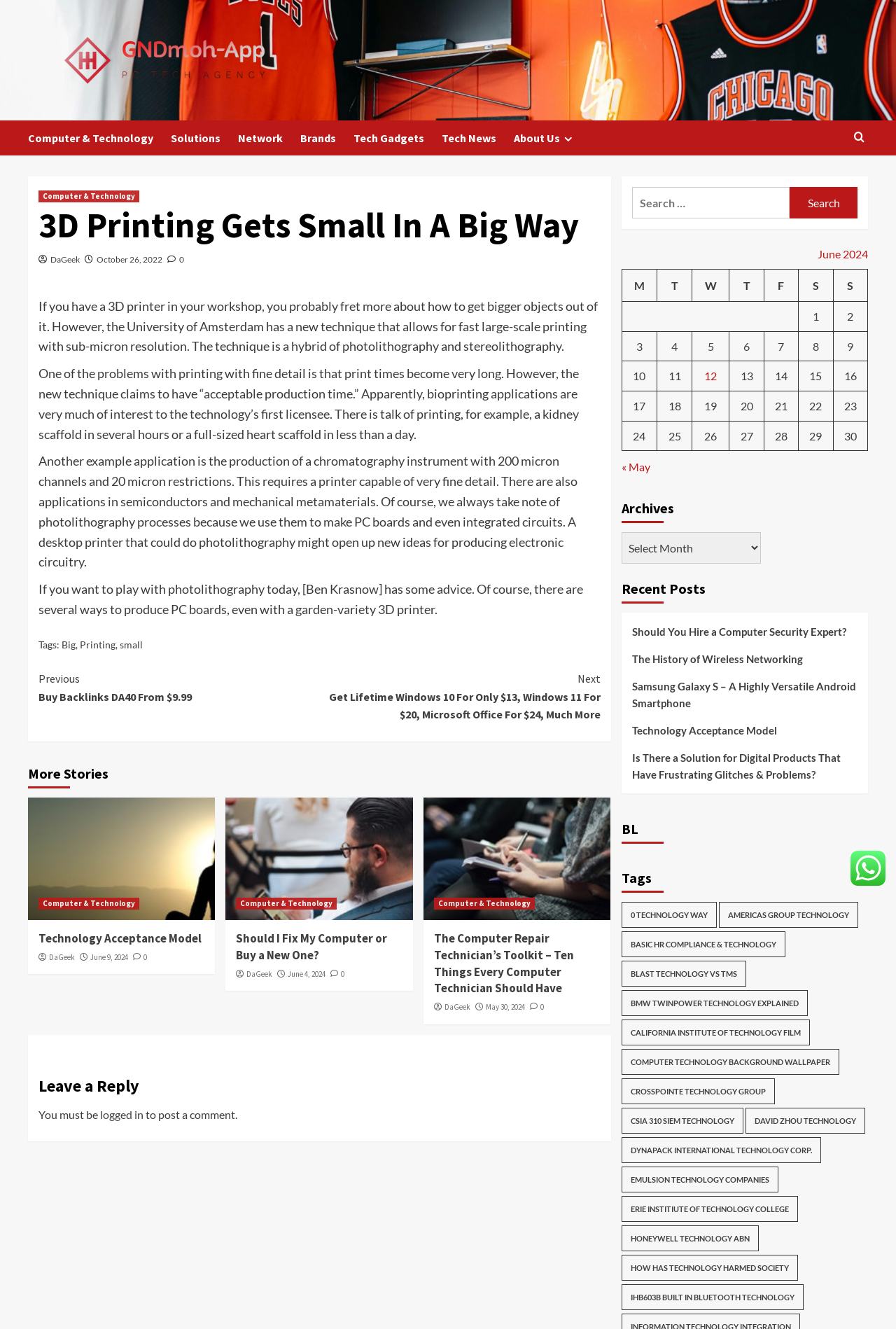Locate the bounding box coordinates of the clickable element to fulfill the following instruction: "Click on the 'GNDmoh App' link". Provide the coordinates as four float numbers between 0 and 1 in the format [left, top, right, bottom].

[0.031, 0.024, 0.336, 0.067]